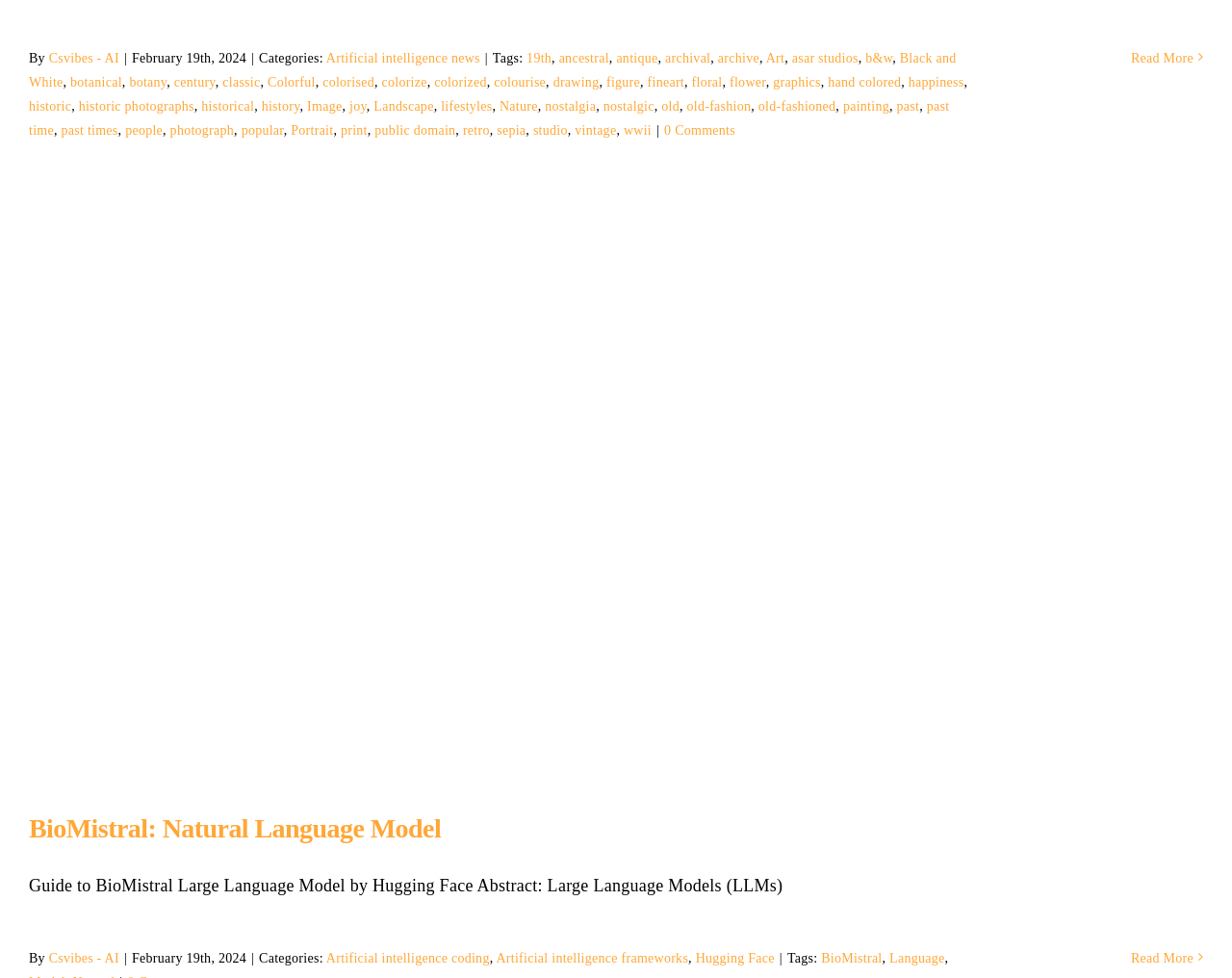Based on what you see in the screenshot, provide a thorough answer to this question: What is the name of the website?

The name of the website can be found in the top section of the webpage, where it says 'Csvibes - AI'. This is likely the title or brand name of the website.